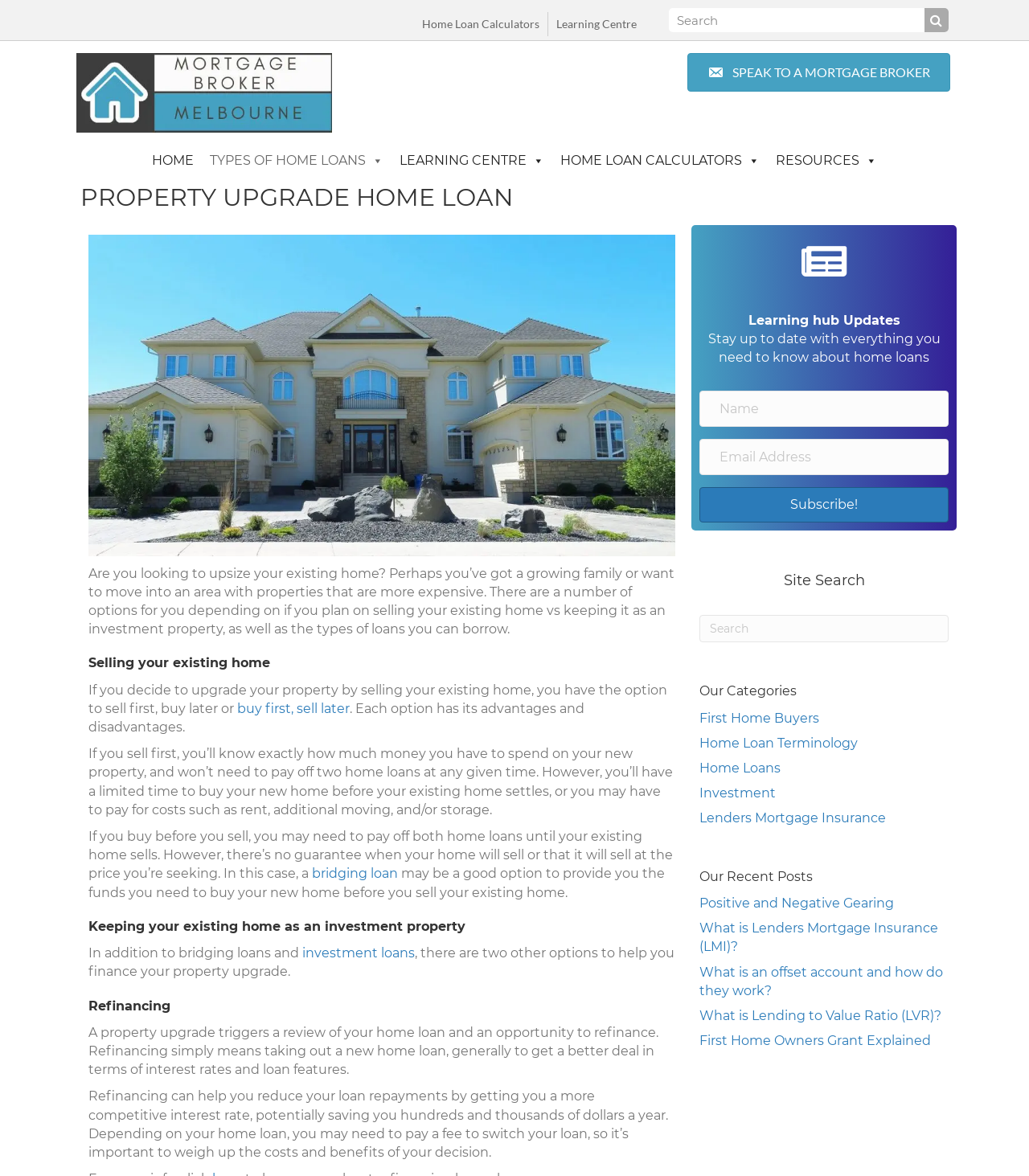Determine the bounding box coordinates of the clickable region to follow the instruction: "Speak to a mortgage broker".

[0.668, 0.045, 0.924, 0.078]